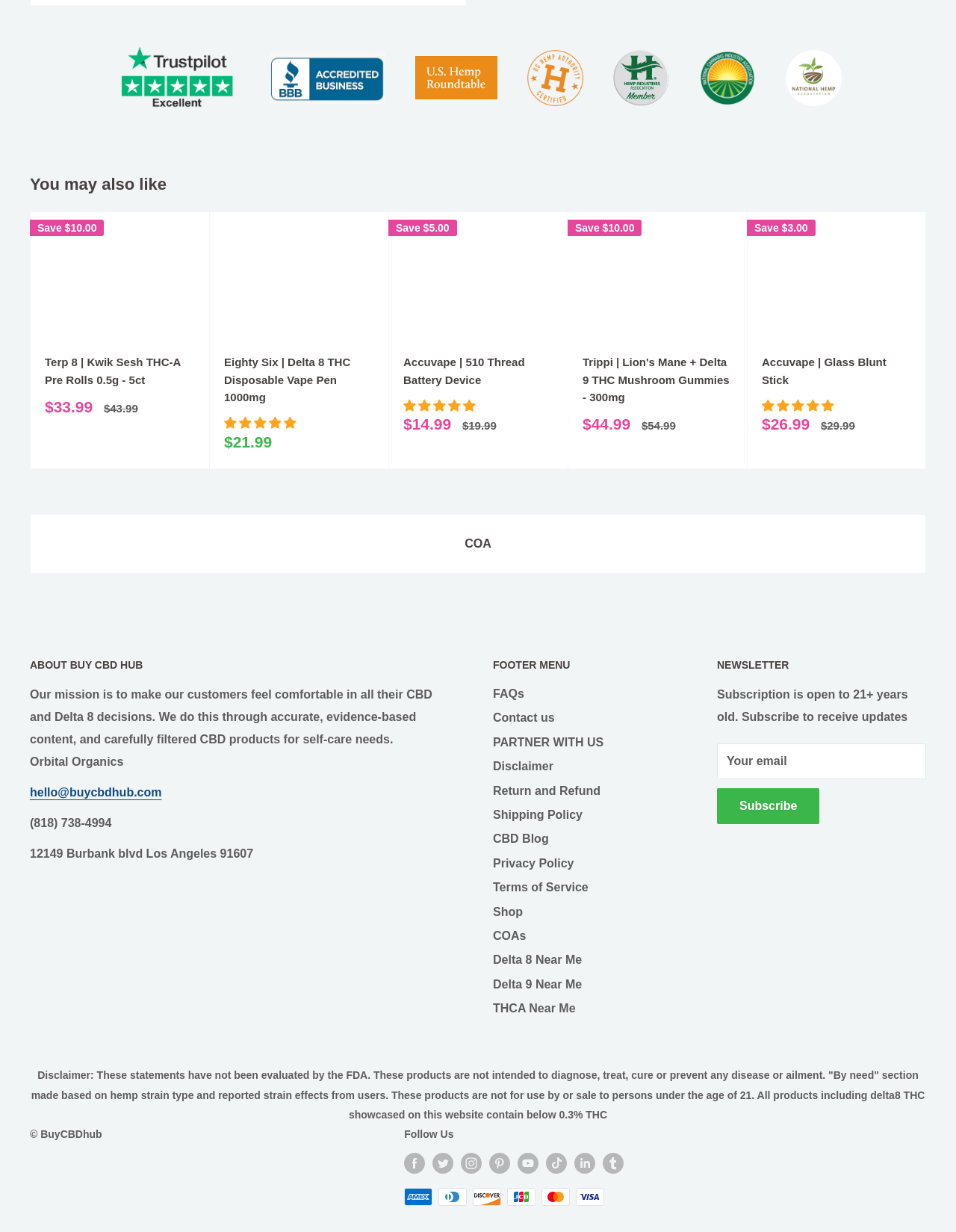What is the price of the selected CBDFX product?
Refer to the image and provide a concise answer in one word or phrase.

$86.99